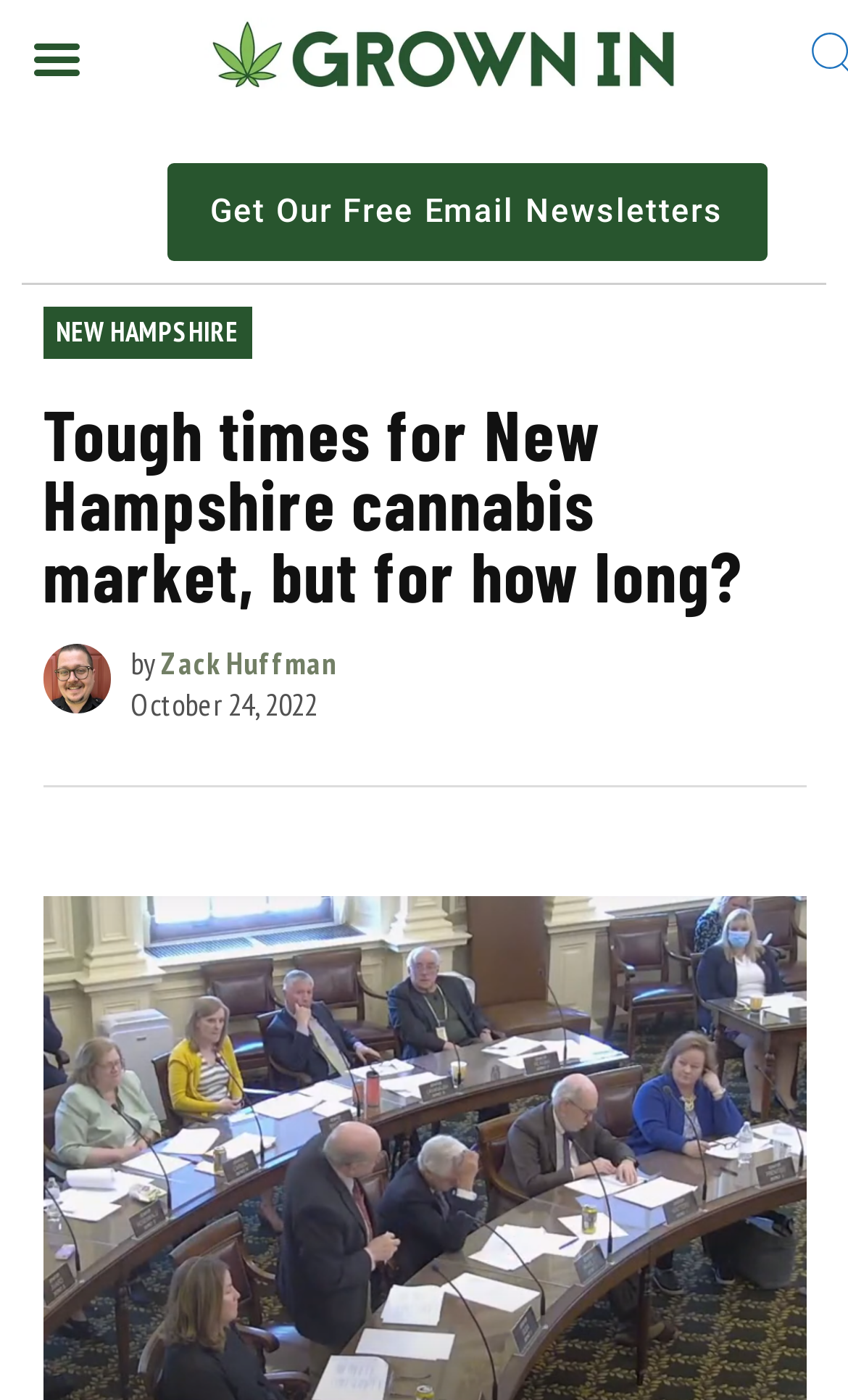When was this article published?
Please provide a comprehensive answer based on the information in the image.

The publication date can be found in the header section of the webpage, where it says 'October 24, 2022' next to the author's name.